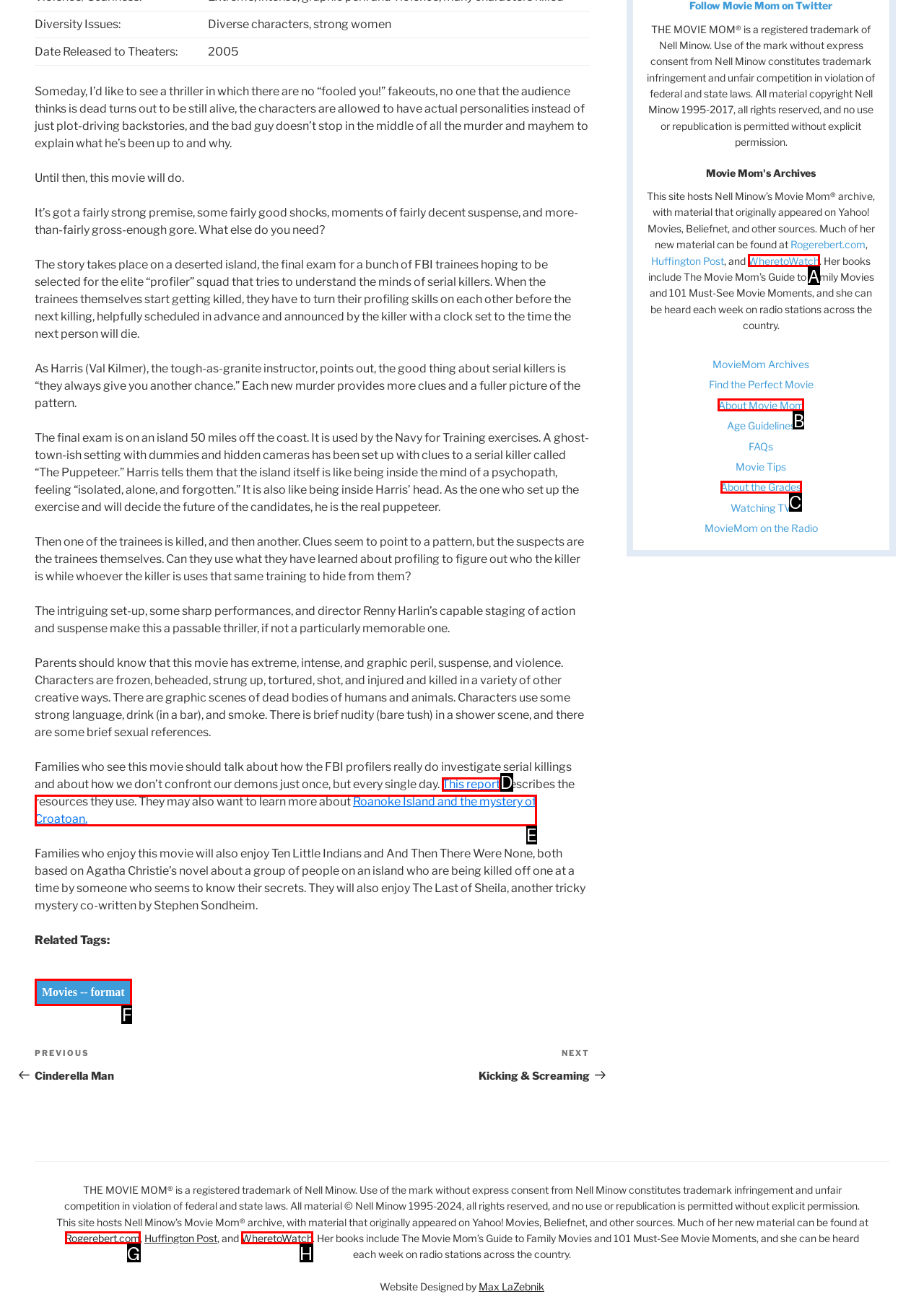From the options shown, which one fits the description: Movies -- format? Respond with the appropriate letter.

F